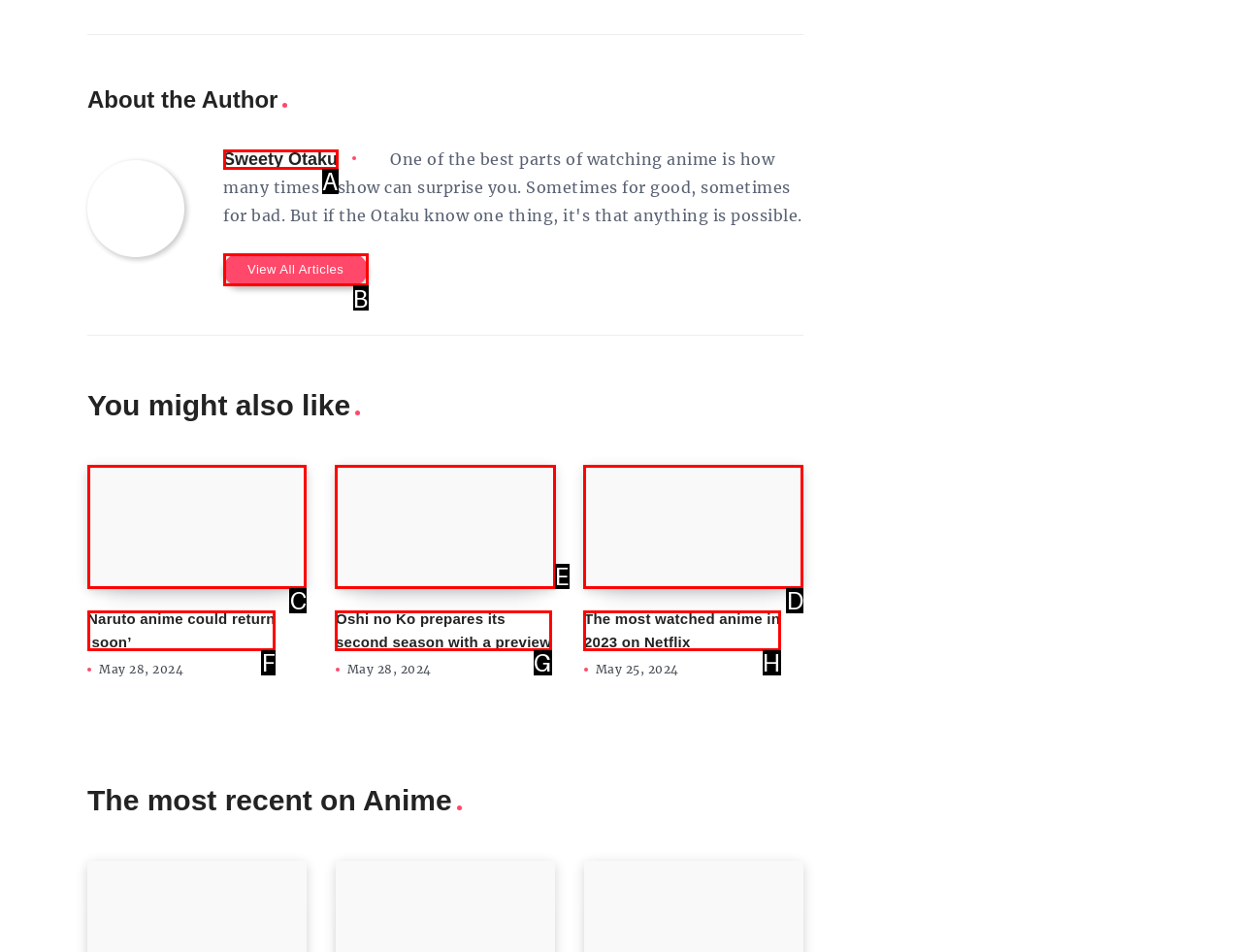Choose the HTML element you need to click to achieve the following task: Learn about Oshi no Ko's second season
Respond with the letter of the selected option from the given choices directly.

E